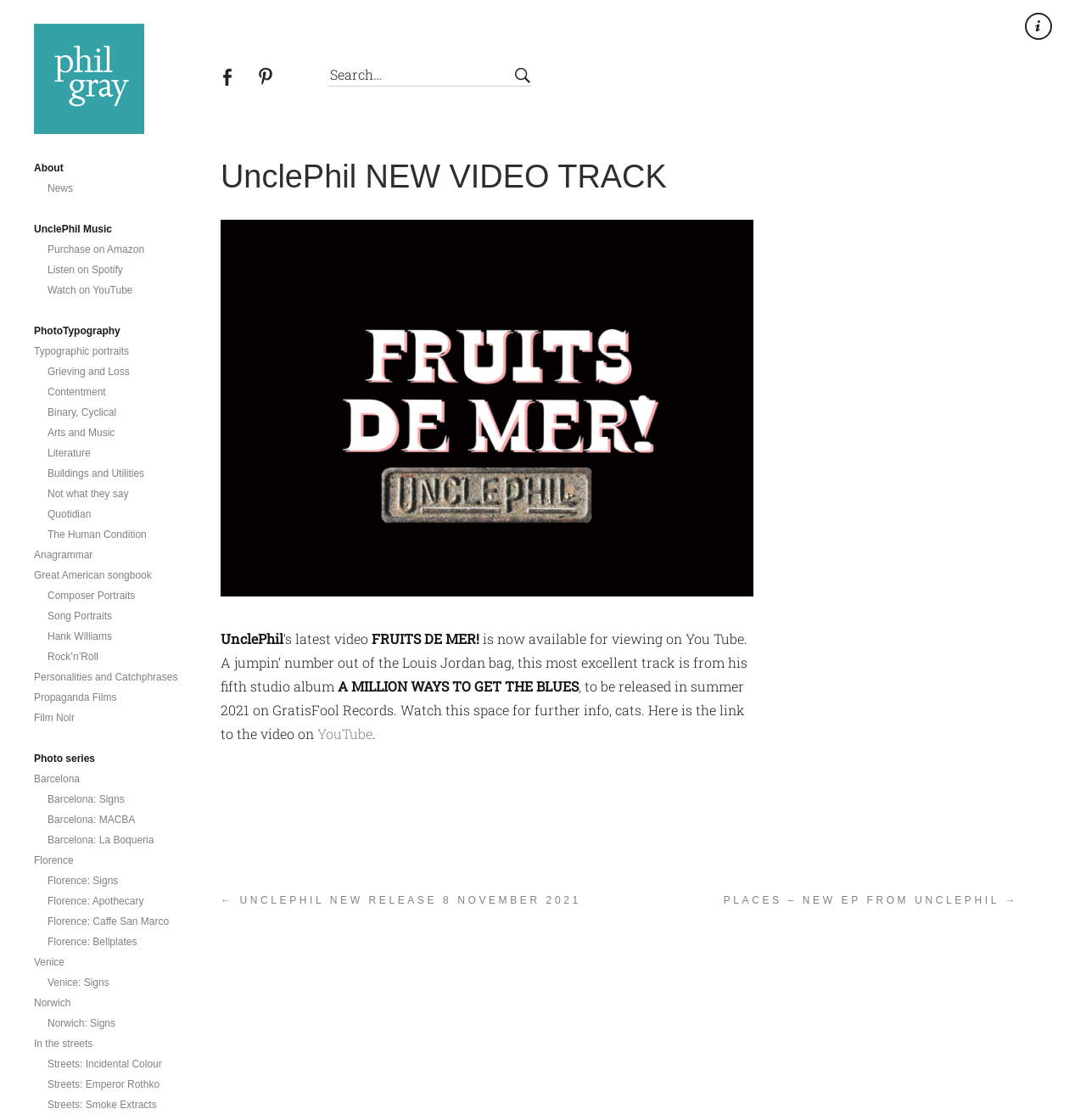Refer to the image and provide a thorough answer to this question:
What is the name of the website?

The name of the website is UnclePhil, which can be inferred from the site logo and the title of the webpage.